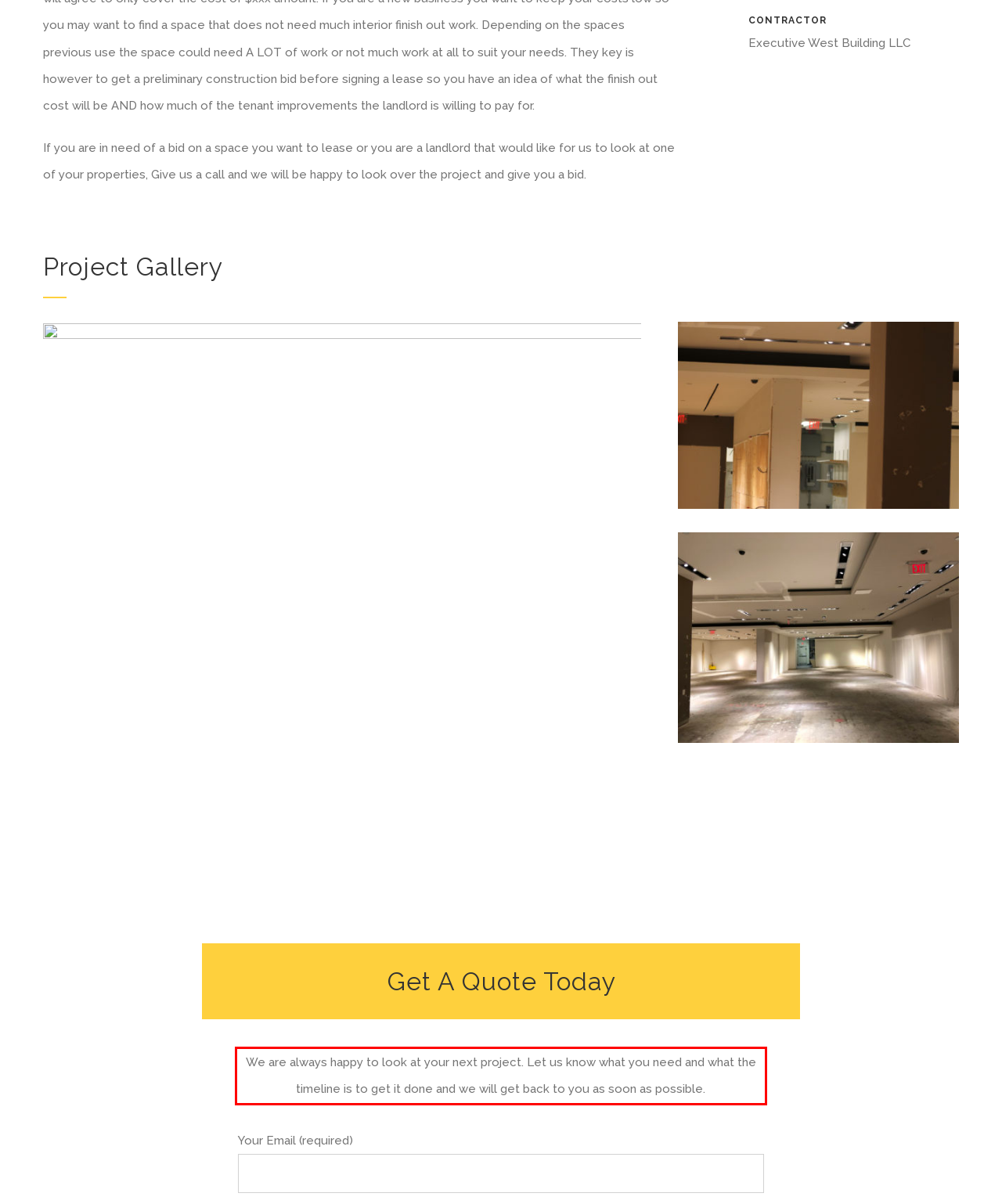You are given a screenshot showing a webpage with a red bounding box. Perform OCR to capture the text within the red bounding box.

We are always happy to look at your next project. Let us know what you need and what the timeline is to get it done and we will get back to you as soon as possible.